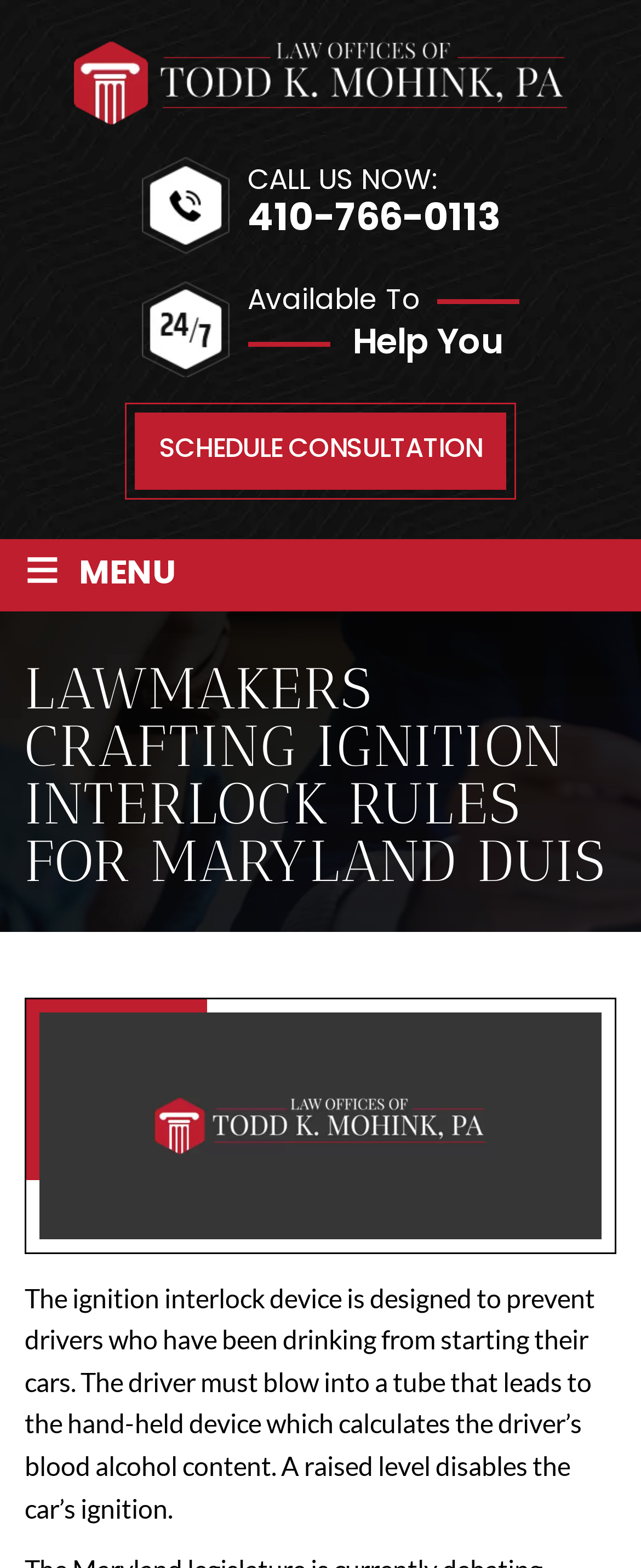Given the description: "Twitter", determine the bounding box coordinates of the UI element. The coordinates should be formatted as four float numbers between 0 and 1, [left, top, right, bottom].

None